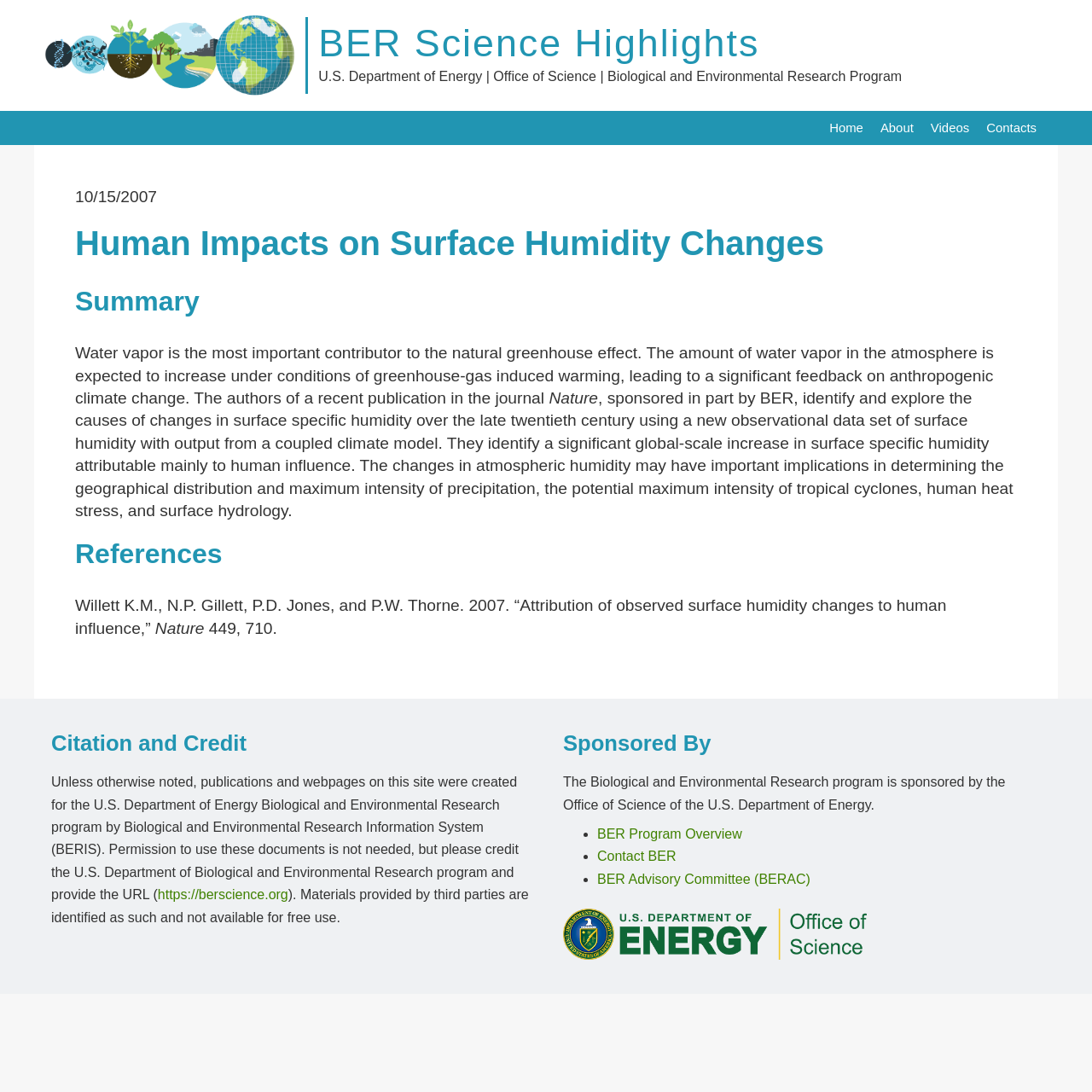Please identify the webpage's heading and generate its text content.

Human Impacts on Surface Humidity Changes